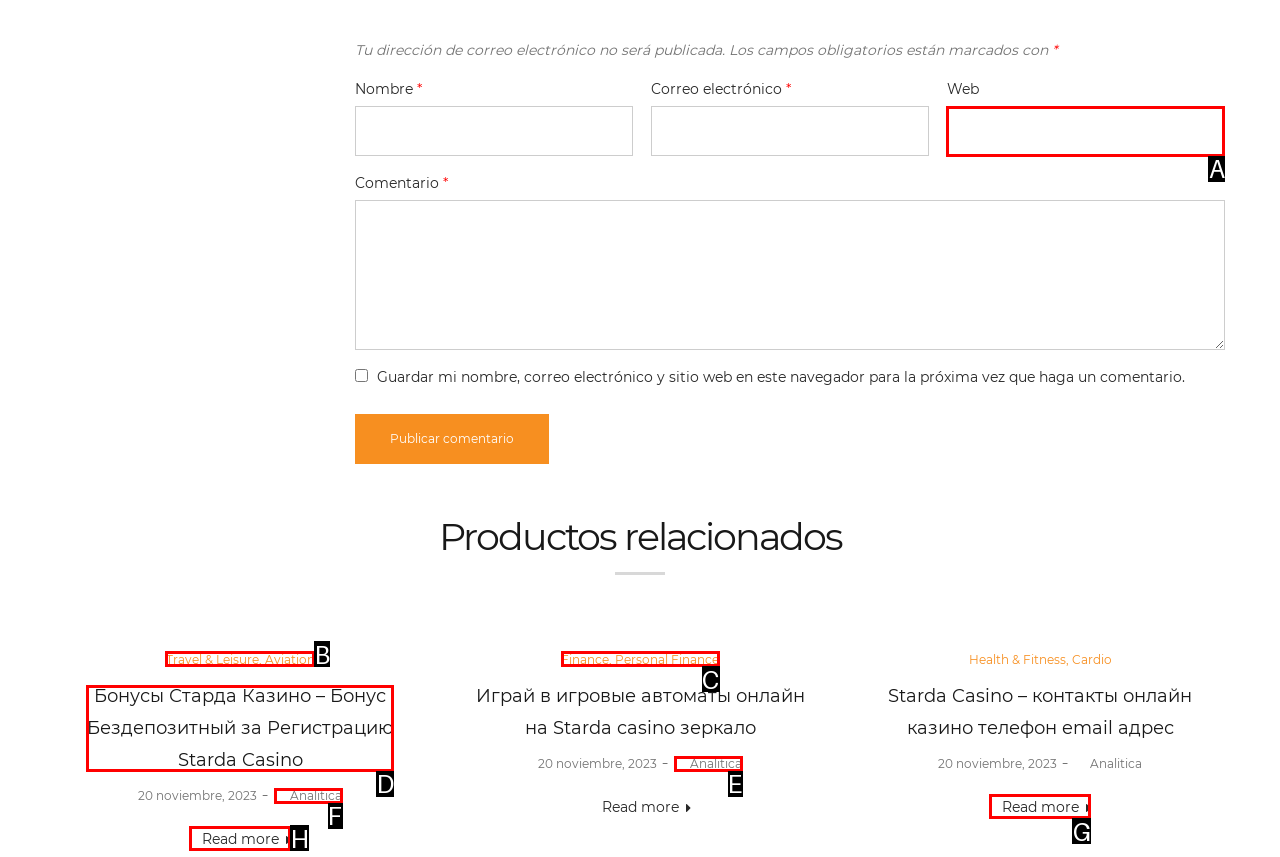Decide which UI element to click to accomplish the task: Click the 'Travel & Leisure, Aviation' link
Respond with the corresponding option letter.

B